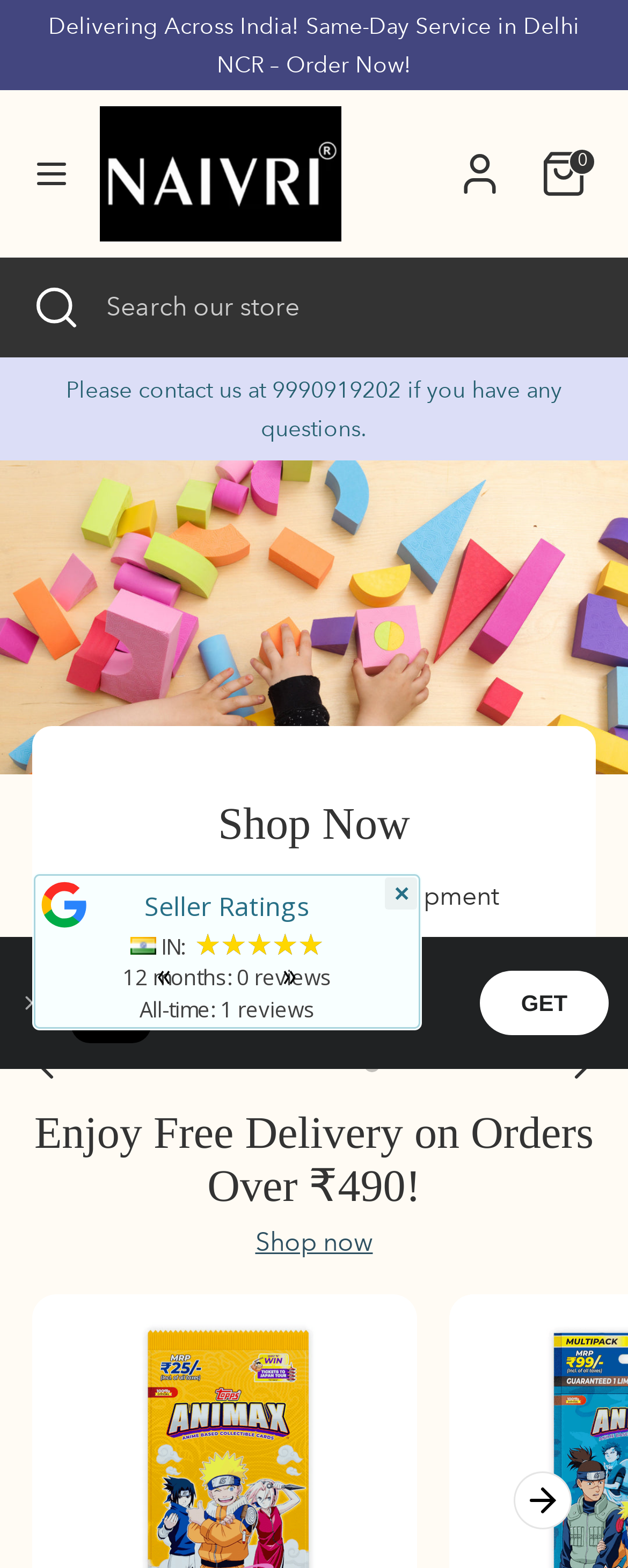Find and provide the bounding box coordinates for the UI element described here: "Contact Us". The coordinates should be given as four float numbers between 0 and 1: [left, top, right, bottom].

[0.051, 0.418, 0.795, 0.474]